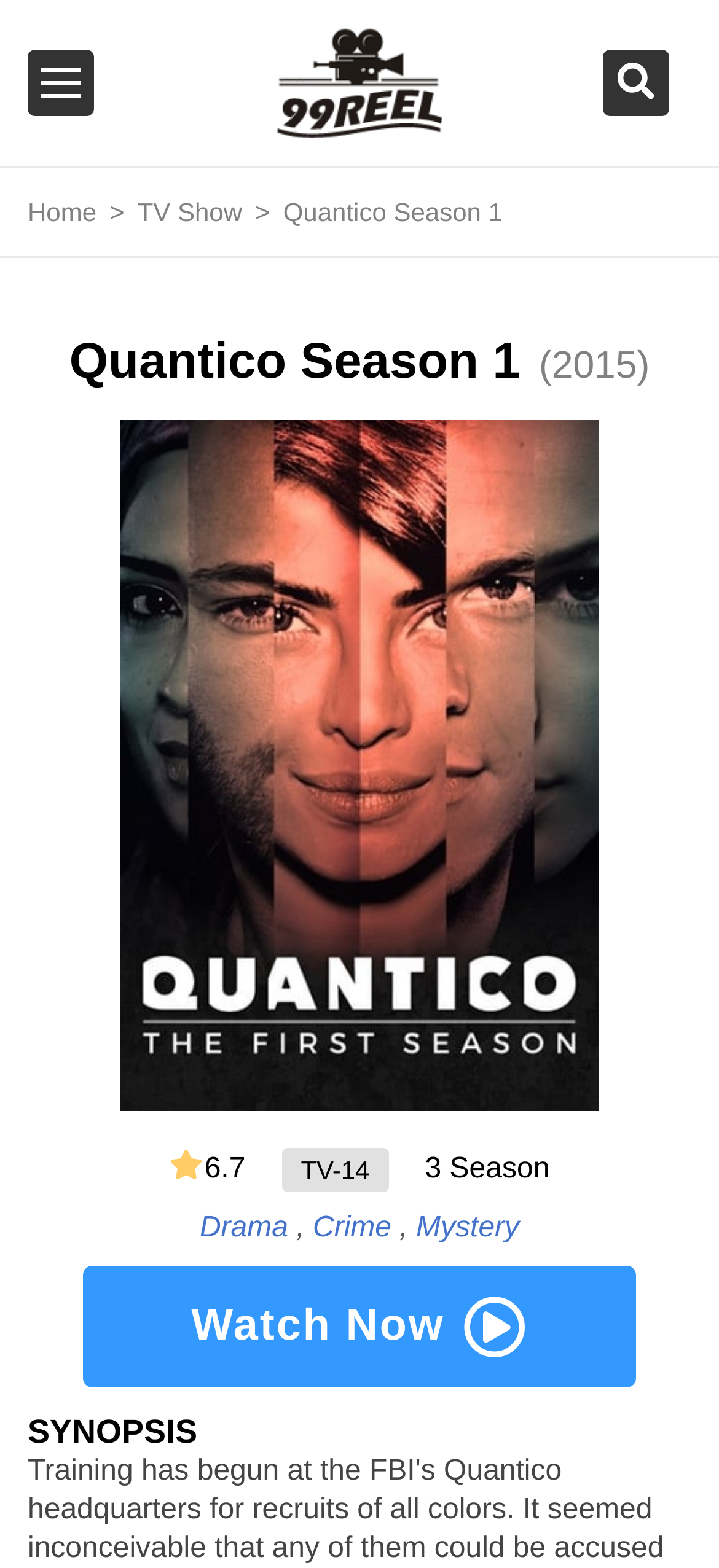Please answer the following question using a single word or phrase: 
What is the genre of Quantico Season 1?

Drama, Crime, Mystery